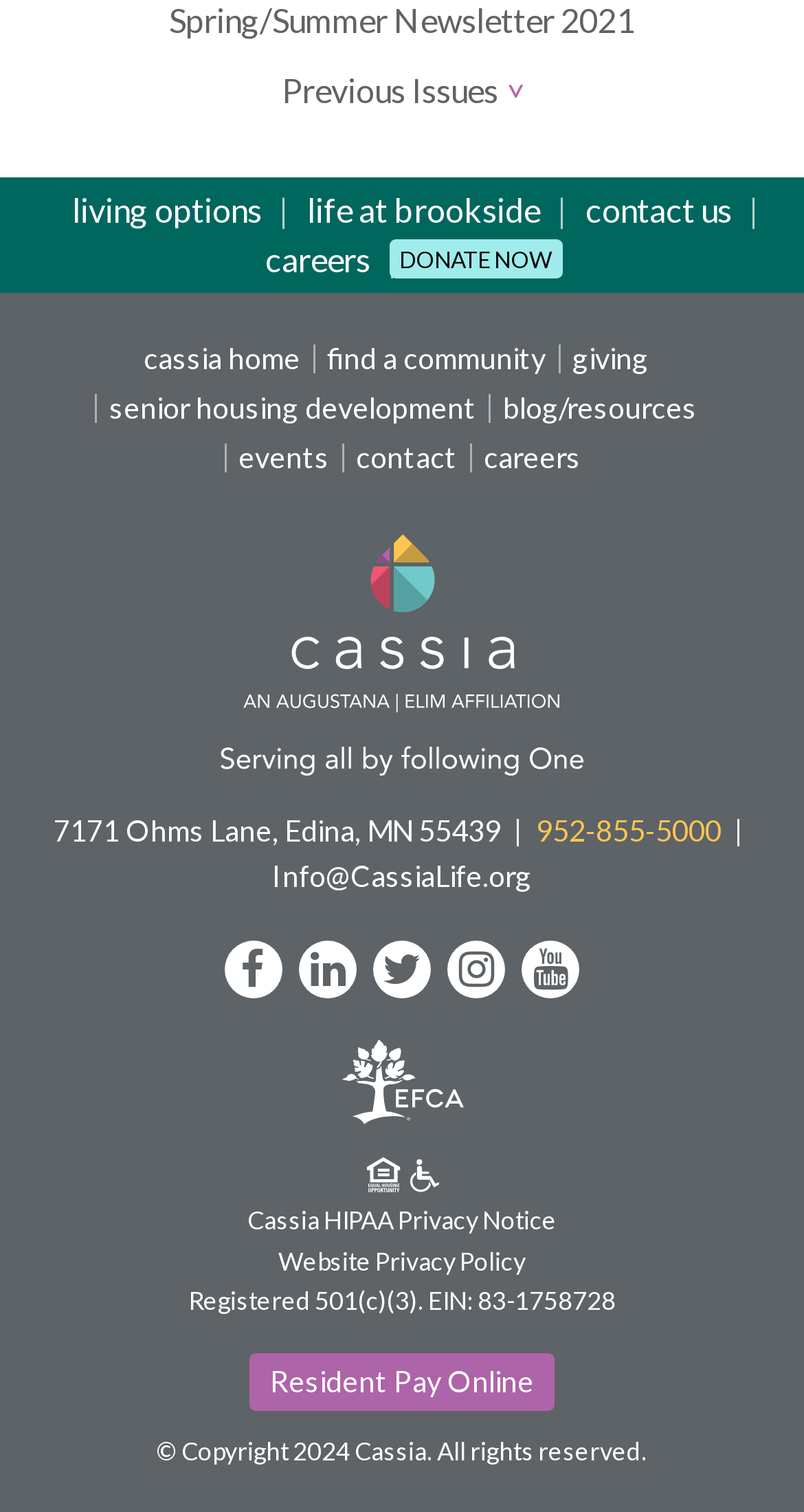Determine the bounding box coordinates of the target area to click to execute the following instruction: "Visit 'living options'."

[0.062, 0.123, 0.354, 0.156]